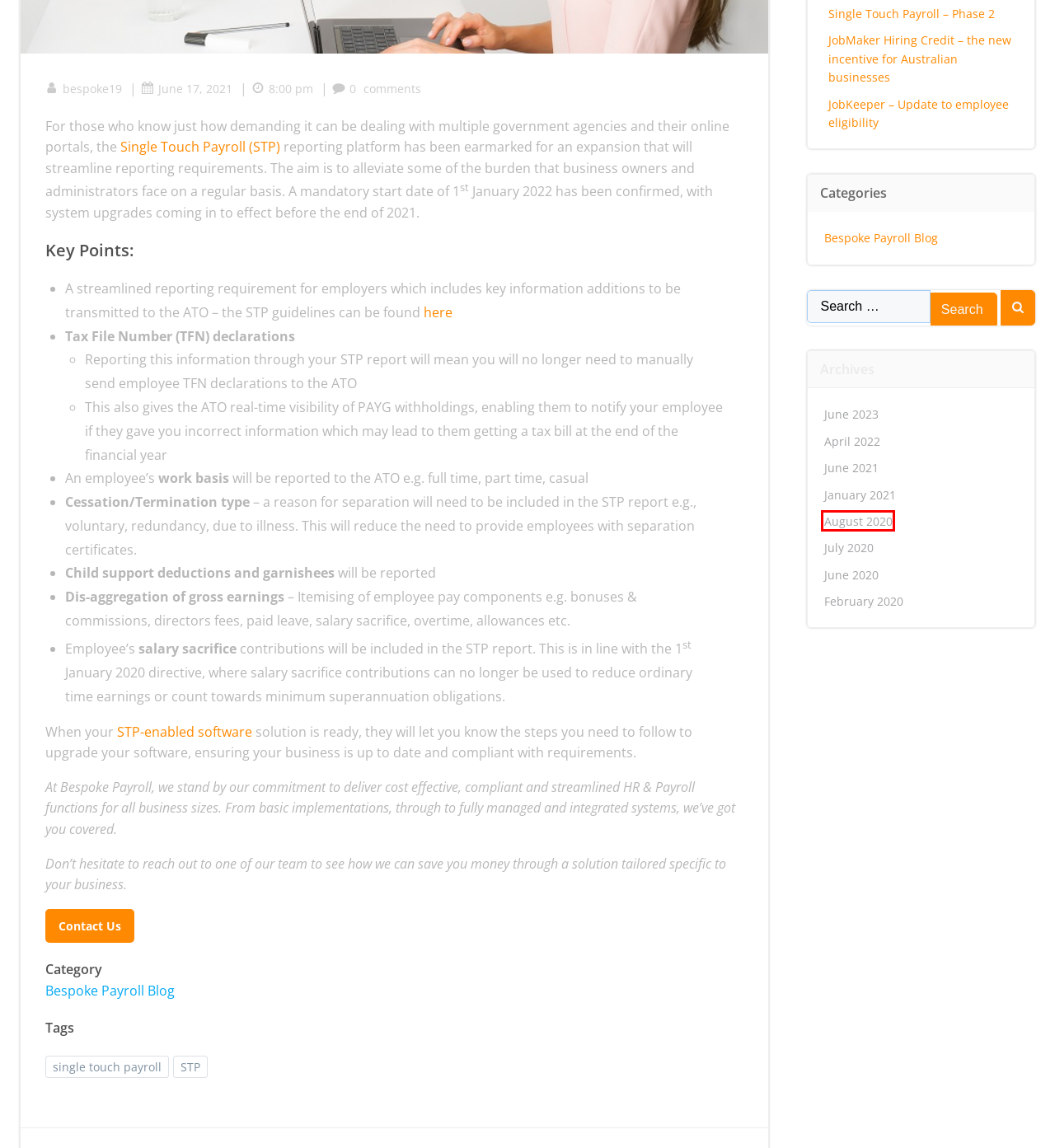You have a screenshot of a webpage with a red bounding box highlighting a UI element. Your task is to select the best webpage description that corresponds to the new webpage after clicking the element. Here are the descriptions:
A. Bespoke Payroll Blog - Bespoke Payroll
B. STP Archives - Bespoke Payroll
C. What is Single Touch Payroll? - Bespoke Payroll
D. June 2023 - Bespoke Payroll
E. August 2020 - Bespoke Payroll
F. June 2020 - Bespoke Payroll
G. single touch payroll Archives - Bespoke Payroll
H. February 2020 - Bespoke Payroll

E